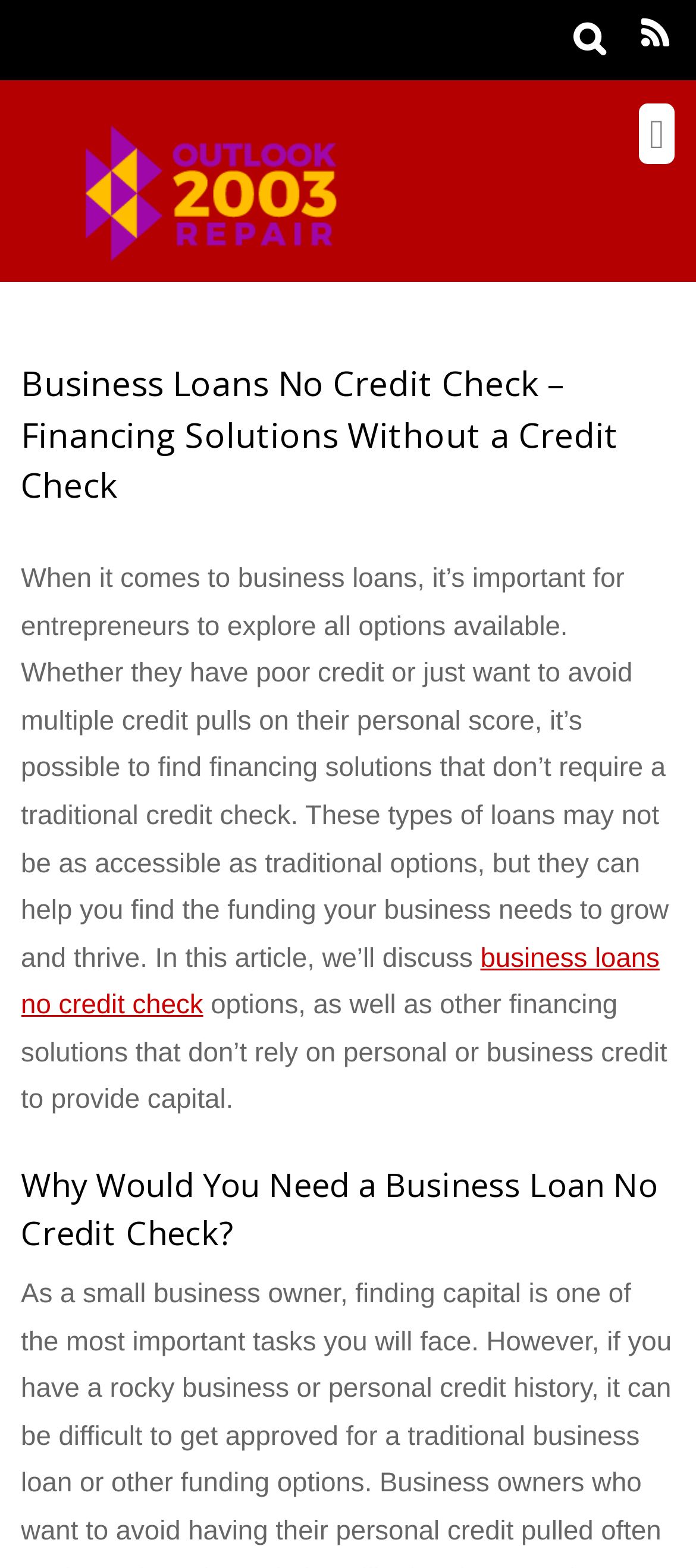Please provide a comprehensive answer to the question based on the screenshot: What is the tone of the webpage's content?

The webpage's content appears to be informative and educational, providing information and explanations about business loans and financing solutions without a credit check. The tone is neutral and objective, aiming to educate readers rather than persuade or promote a specific product or service.